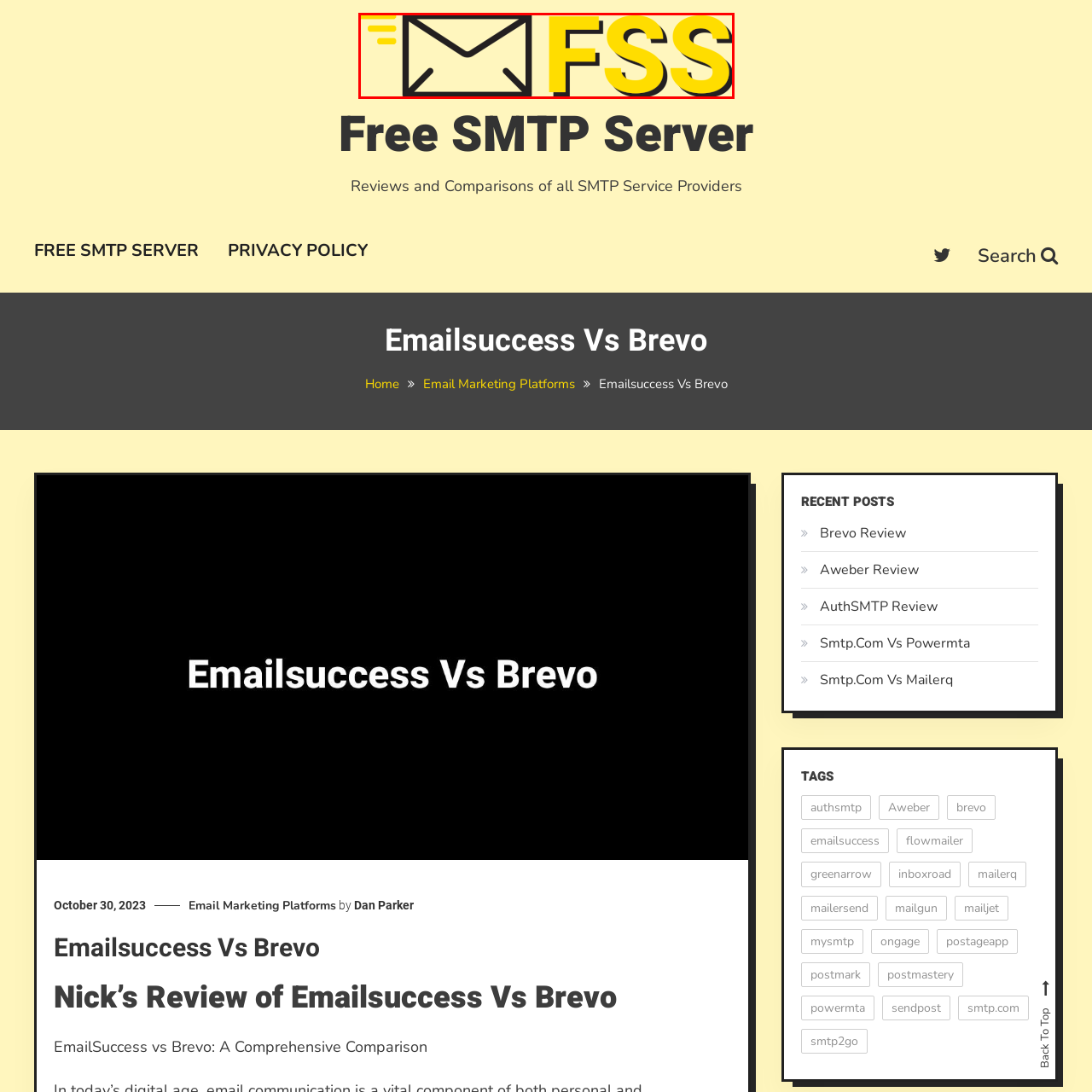What does 'FSS' likely stand for?
Take a look at the image highlighted by the red bounding box and provide a detailed answer to the question.

The acronym 'FSS' is prominently displayed in bold, yellow typography next to the envelope icon, and based on the context of the image, it is likely that 'FSS' stands for 'Free SMTP Server'.